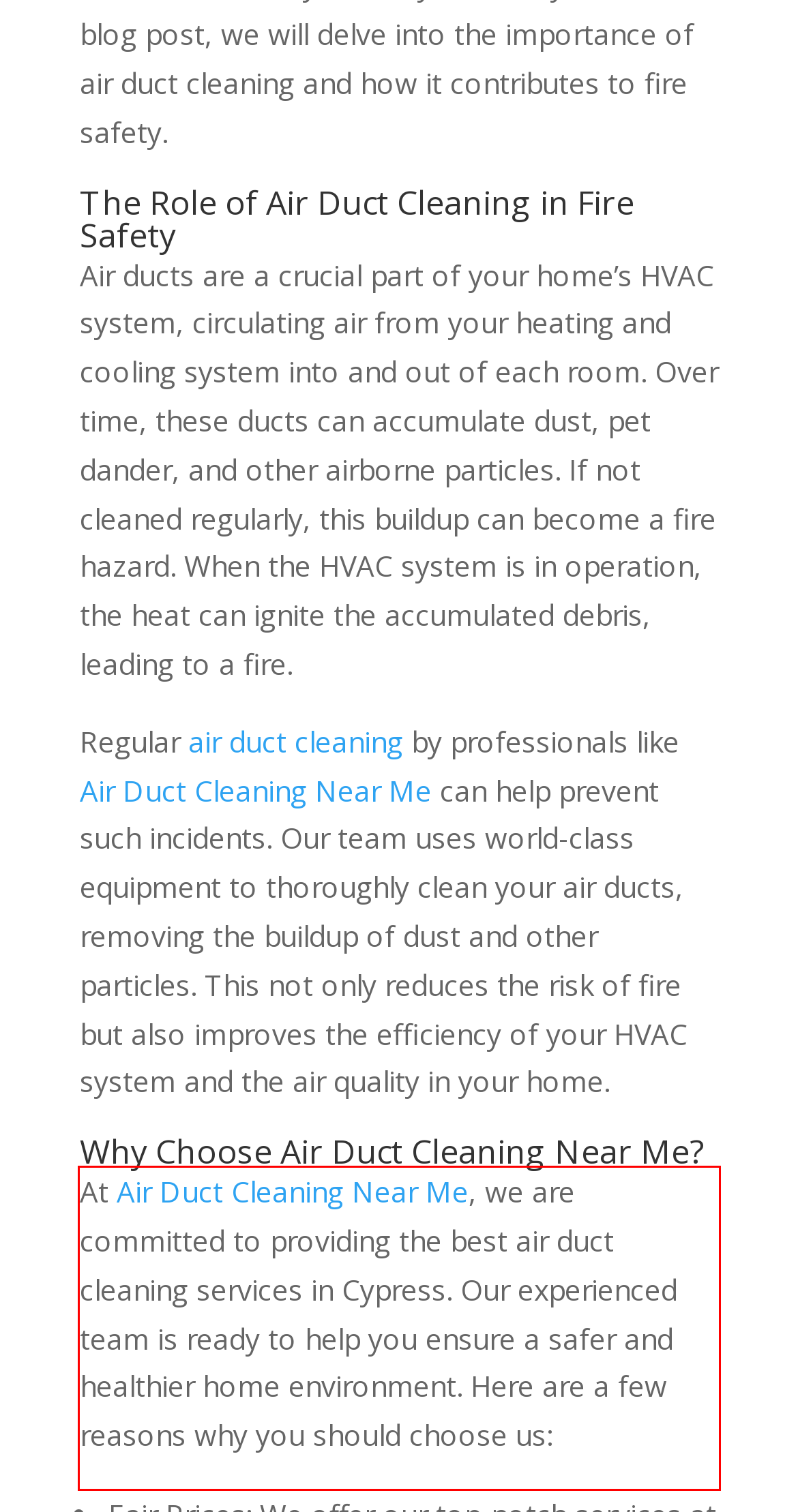Please recognize and transcribe the text located inside the red bounding box in the webpage image.

At Air Duct Cleaning Near Me, we are committed to providing the best air duct cleaning services in Cypress. Our experienced team is ready to help you ensure a safer and healthier home environment. Here are a few reasons why you should choose us: